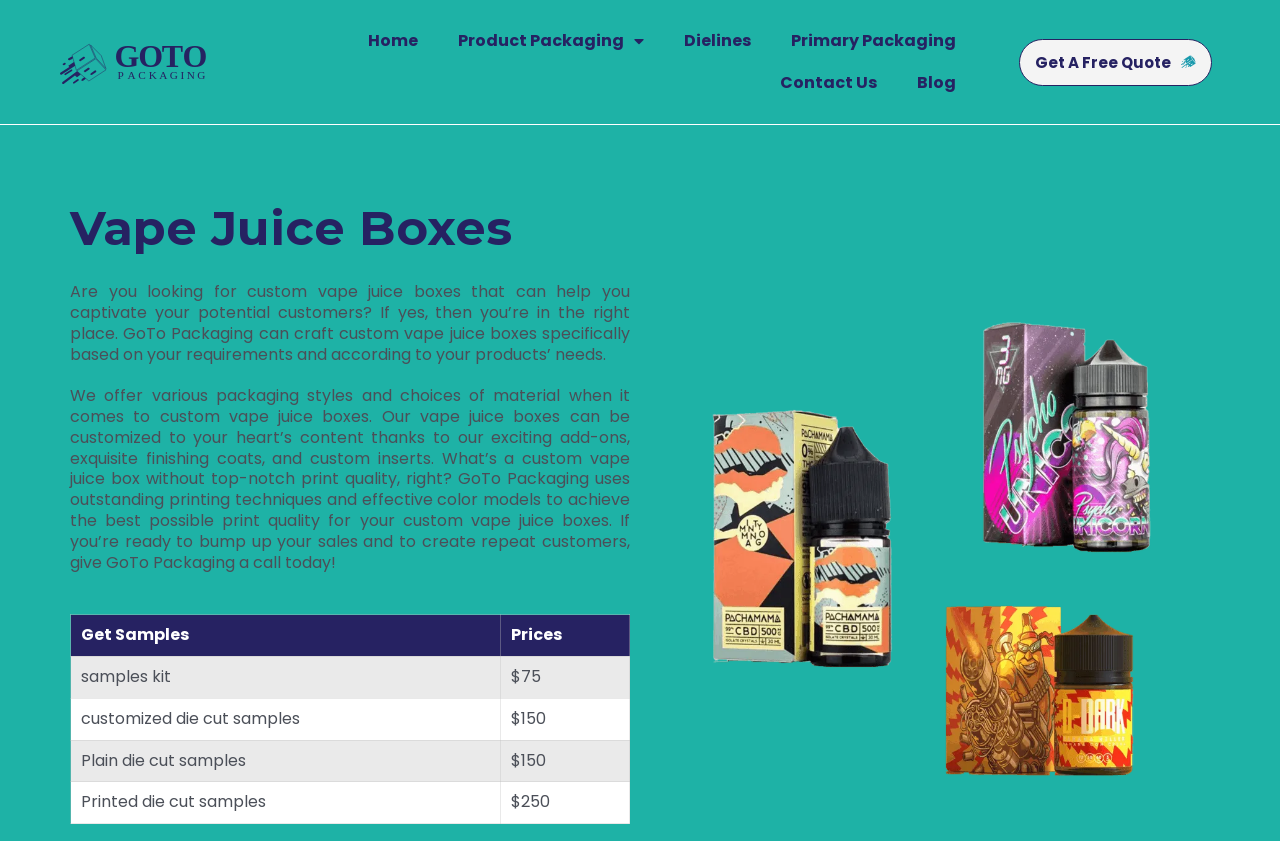Identify the bounding box coordinates for the UI element described as: "Get a Free Quote".

[0.796, 0.046, 0.947, 0.102]